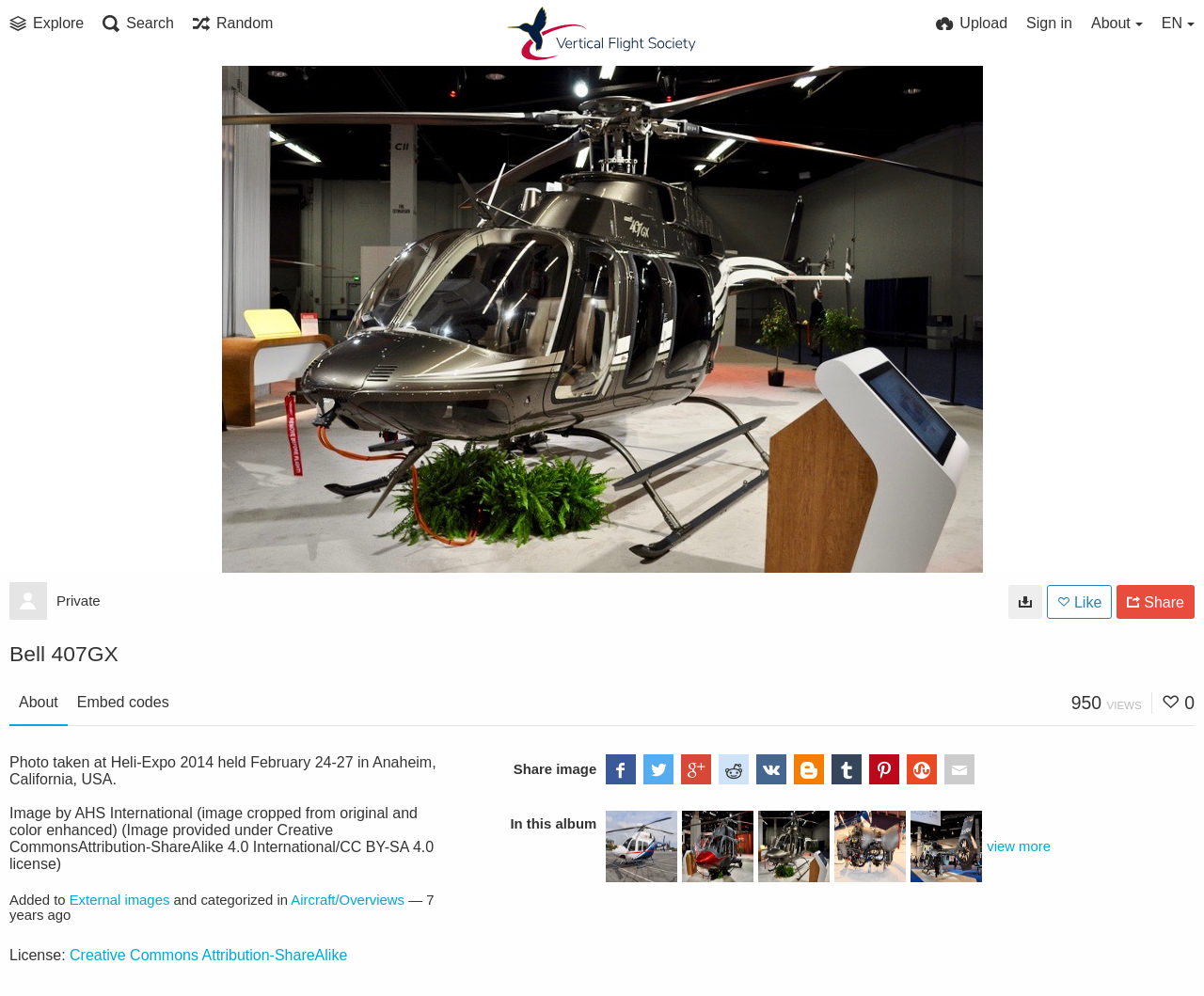Provide the bounding box coordinates for the area that should be clicked to complete the instruction: "Share the image on Facebook".

[0.503, 0.757, 0.528, 0.787]